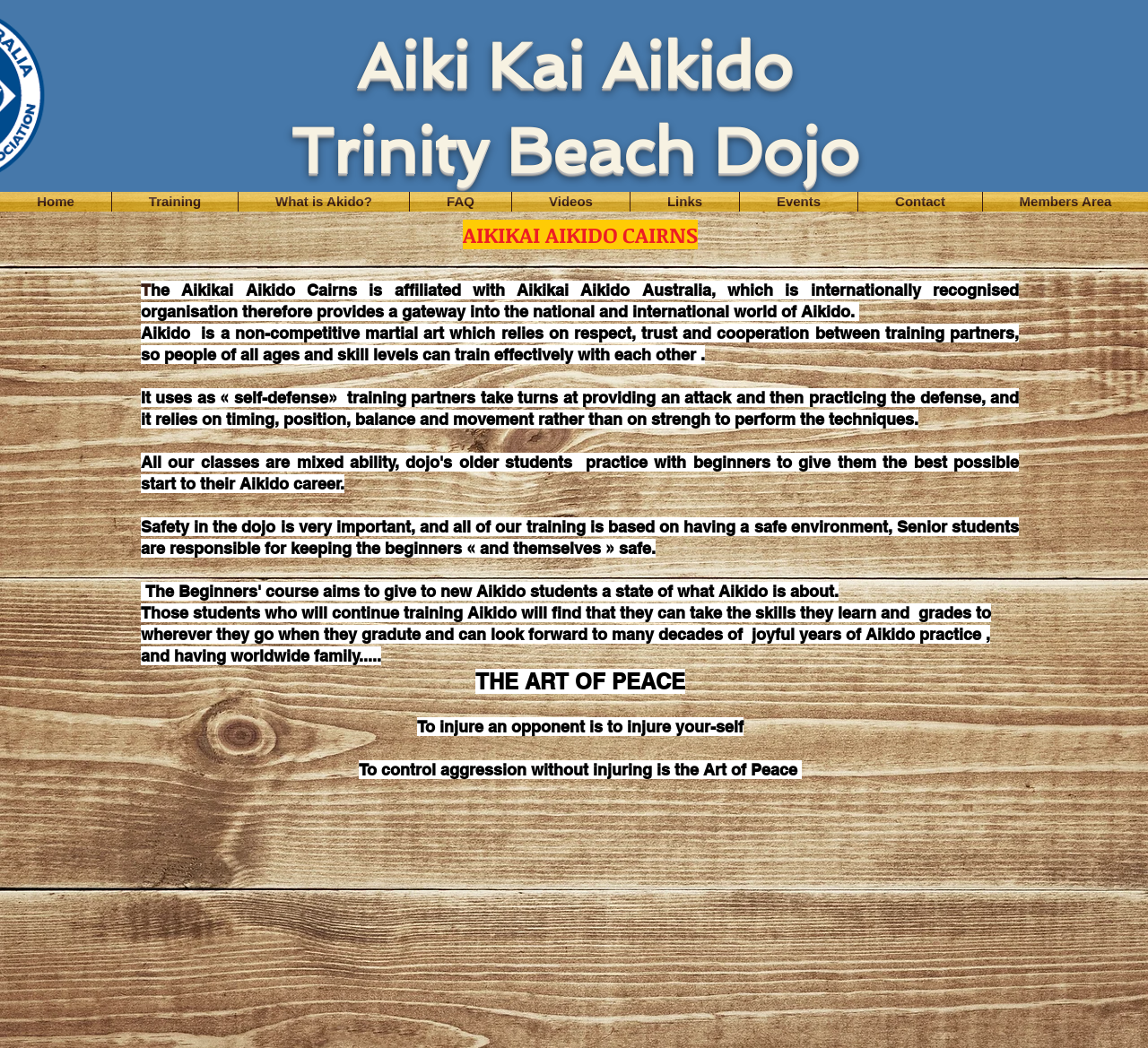Locate the bounding box of the UI element described in the following text: "Contact".

[0.748, 0.183, 0.855, 0.202]